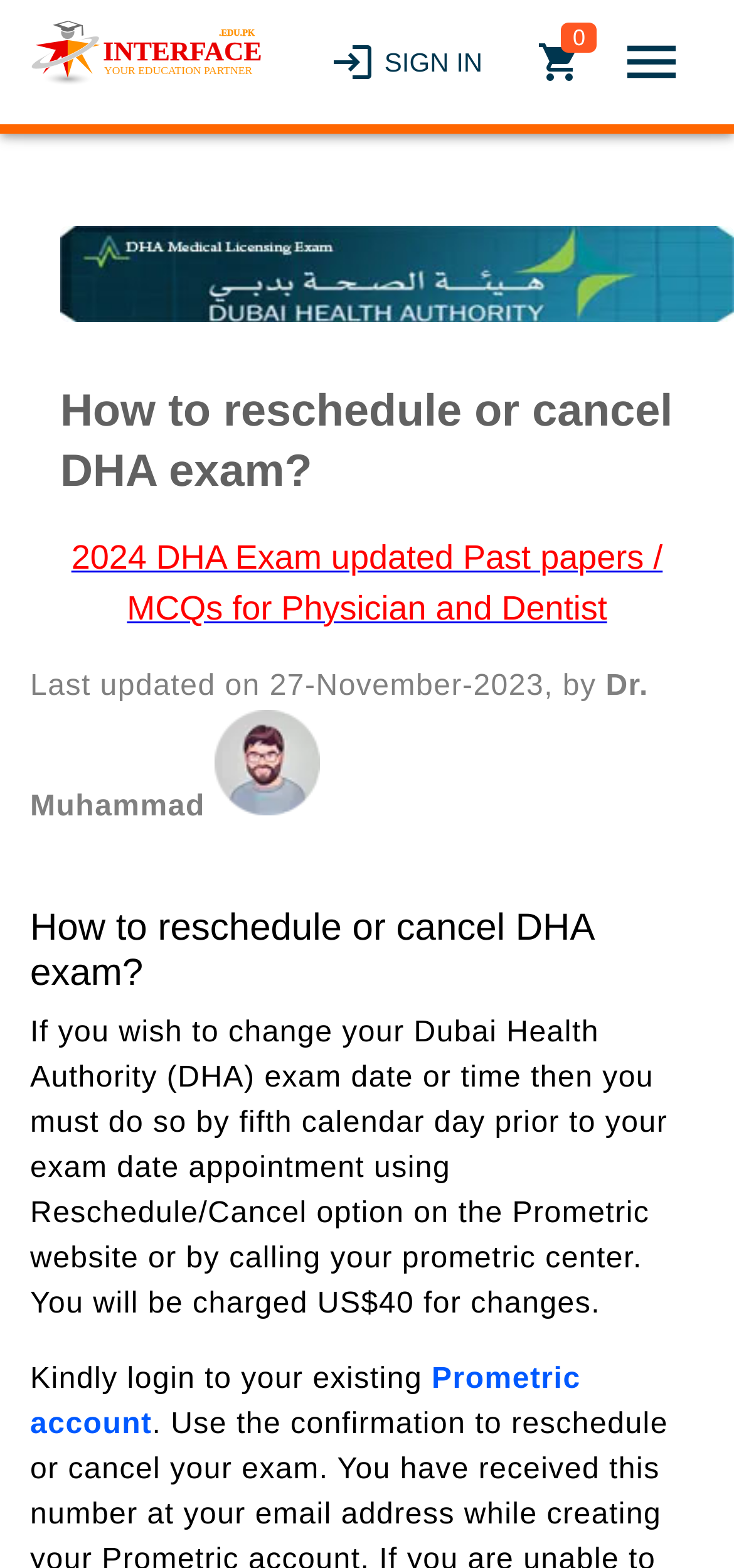Identify the bounding box of the UI component described as: "Sign up".

None